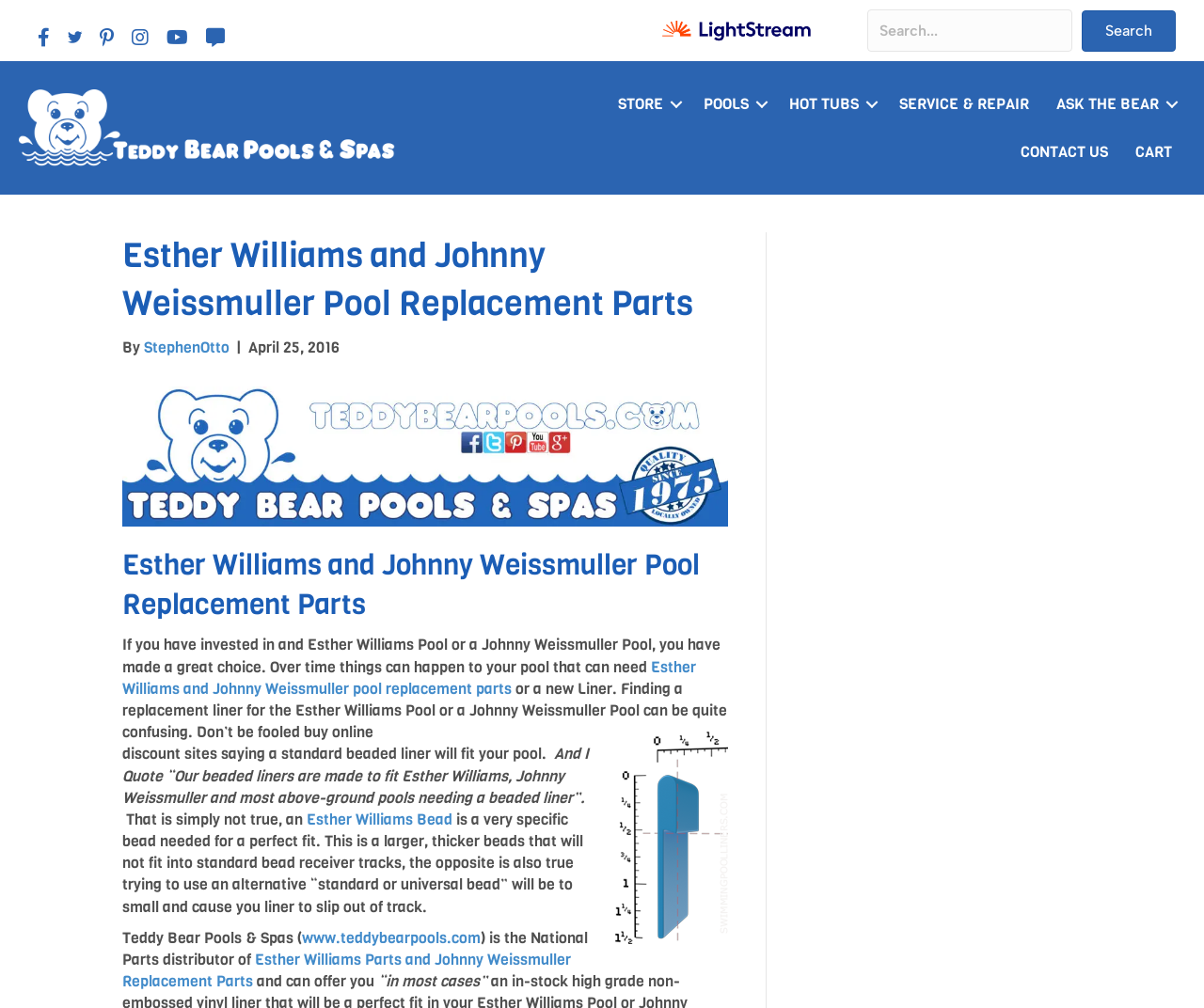Please find the bounding box coordinates of the element that must be clicked to perform the given instruction: "Search for something". The coordinates should be four float numbers from 0 to 1, i.e., [left, top, right, bottom].

[0.72, 0.009, 0.891, 0.051]